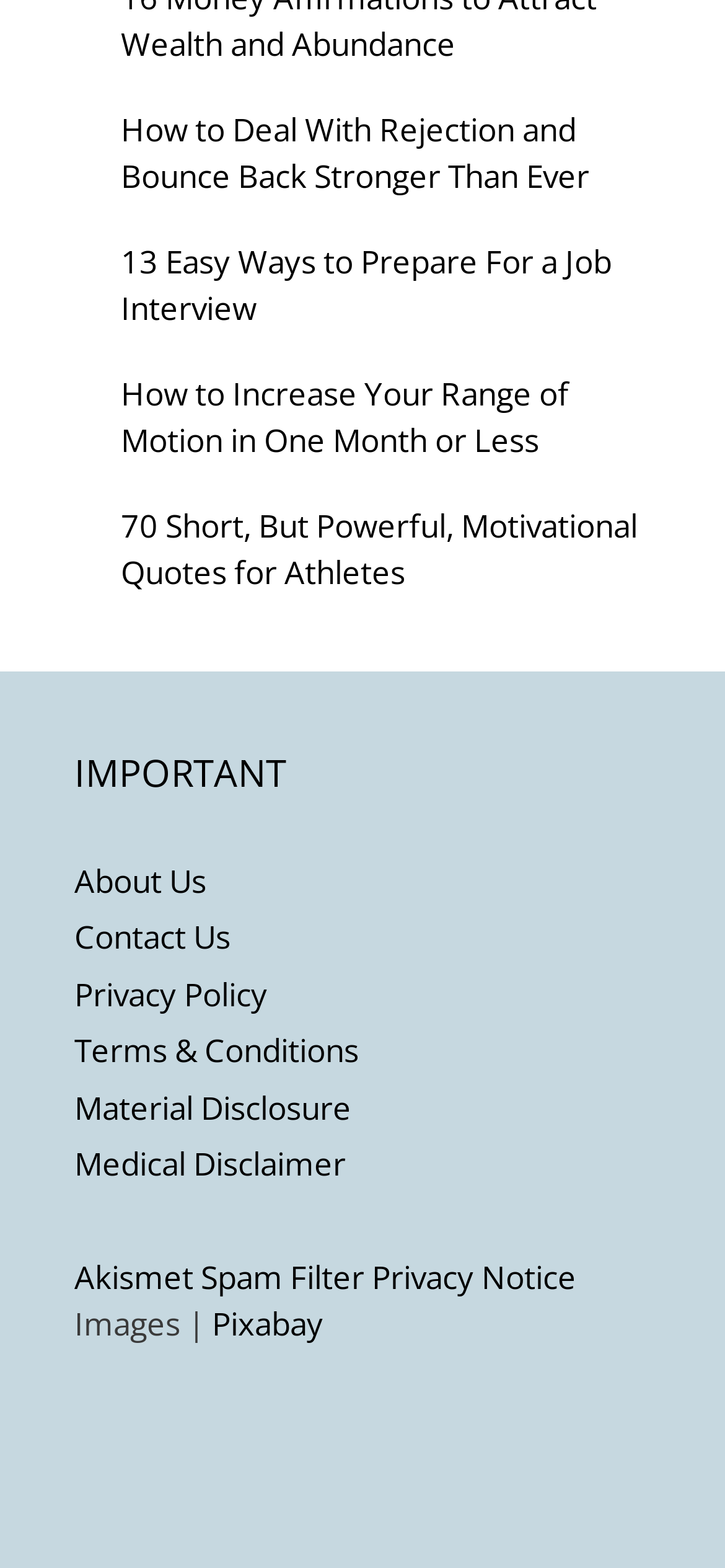What is the topic of the first link?
Your answer should be a single word or phrase derived from the screenshot.

Dealing with rejection